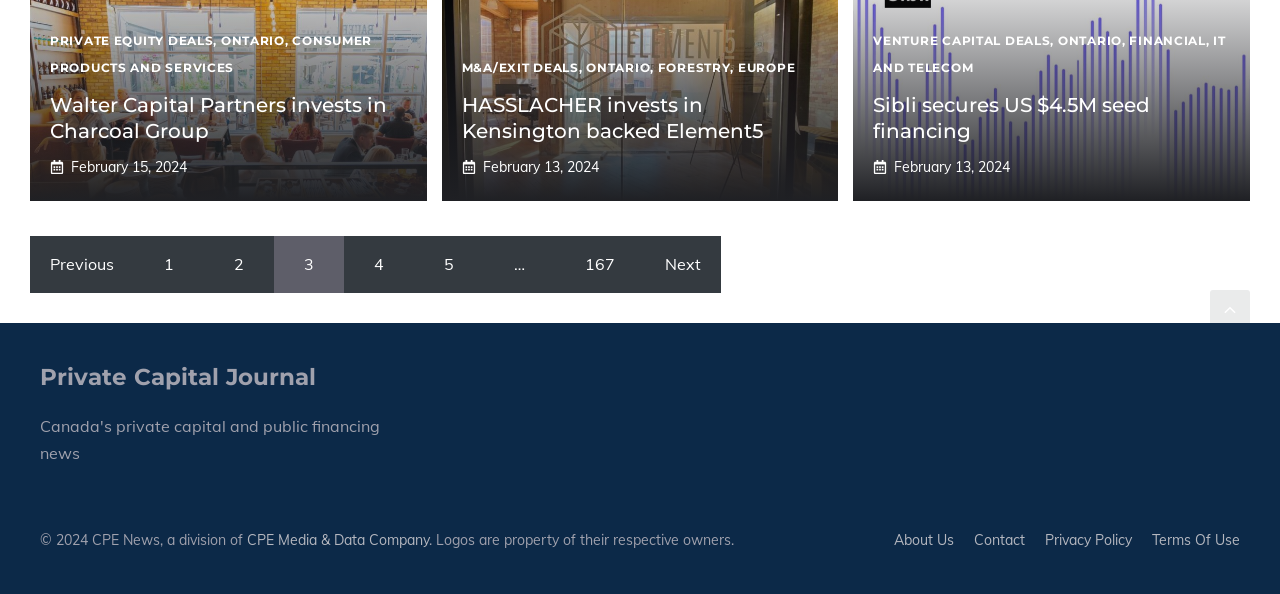Identify the bounding box coordinates of the region I need to click to complete this instruction: "Read about 'HASSLACHER invests in Kensington backed Element5'".

[0.361, 0.156, 0.596, 0.24]